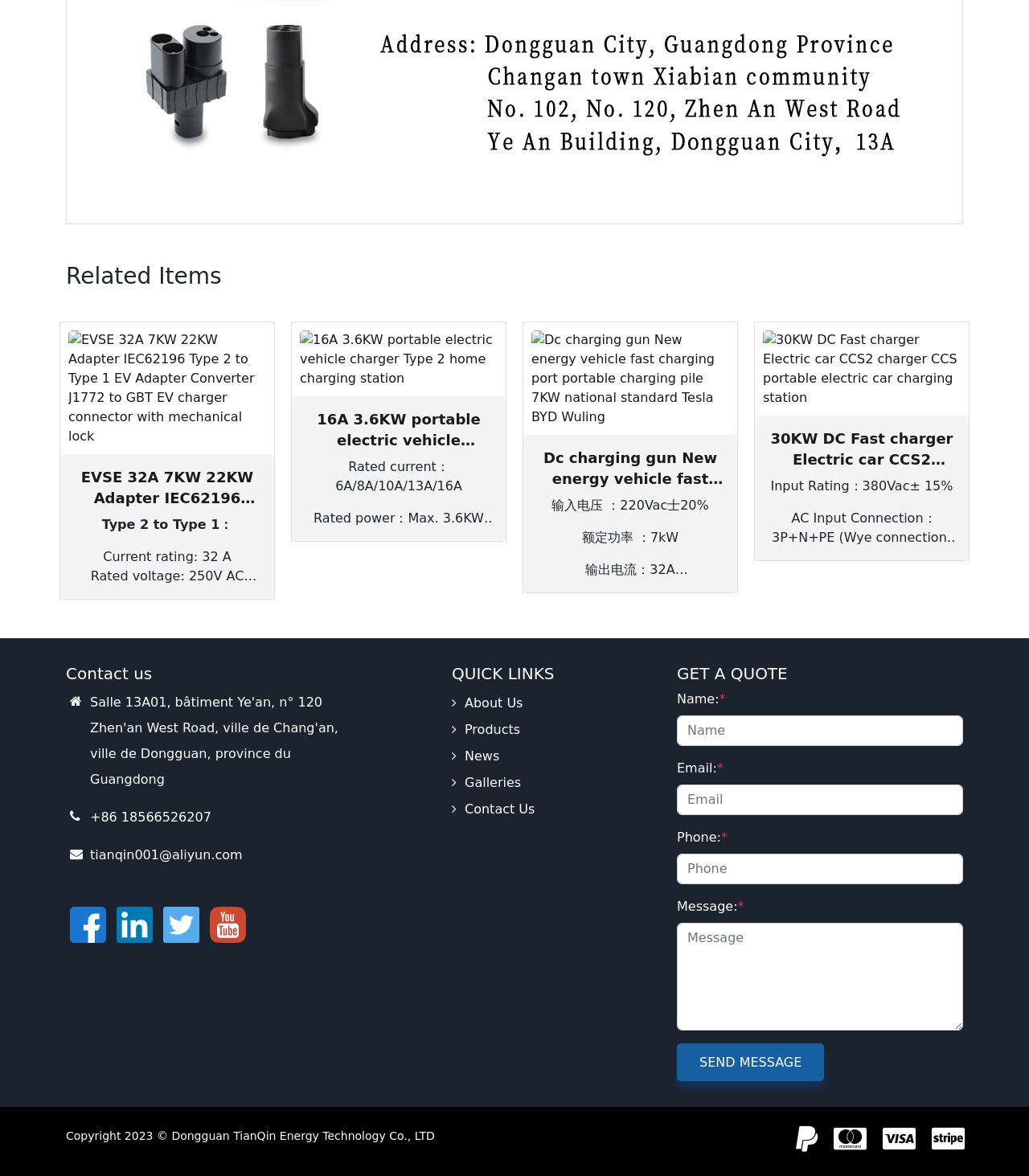What is the rated voltage of the third product?
Provide a detailed answer to the question, using the image to inform your response.

I looked at the third group under the 'Related Items' heading and found the static text '输入电压 ：220Vac±15%' which indicates that the rated voltage of the third product is 220Vac±15%.